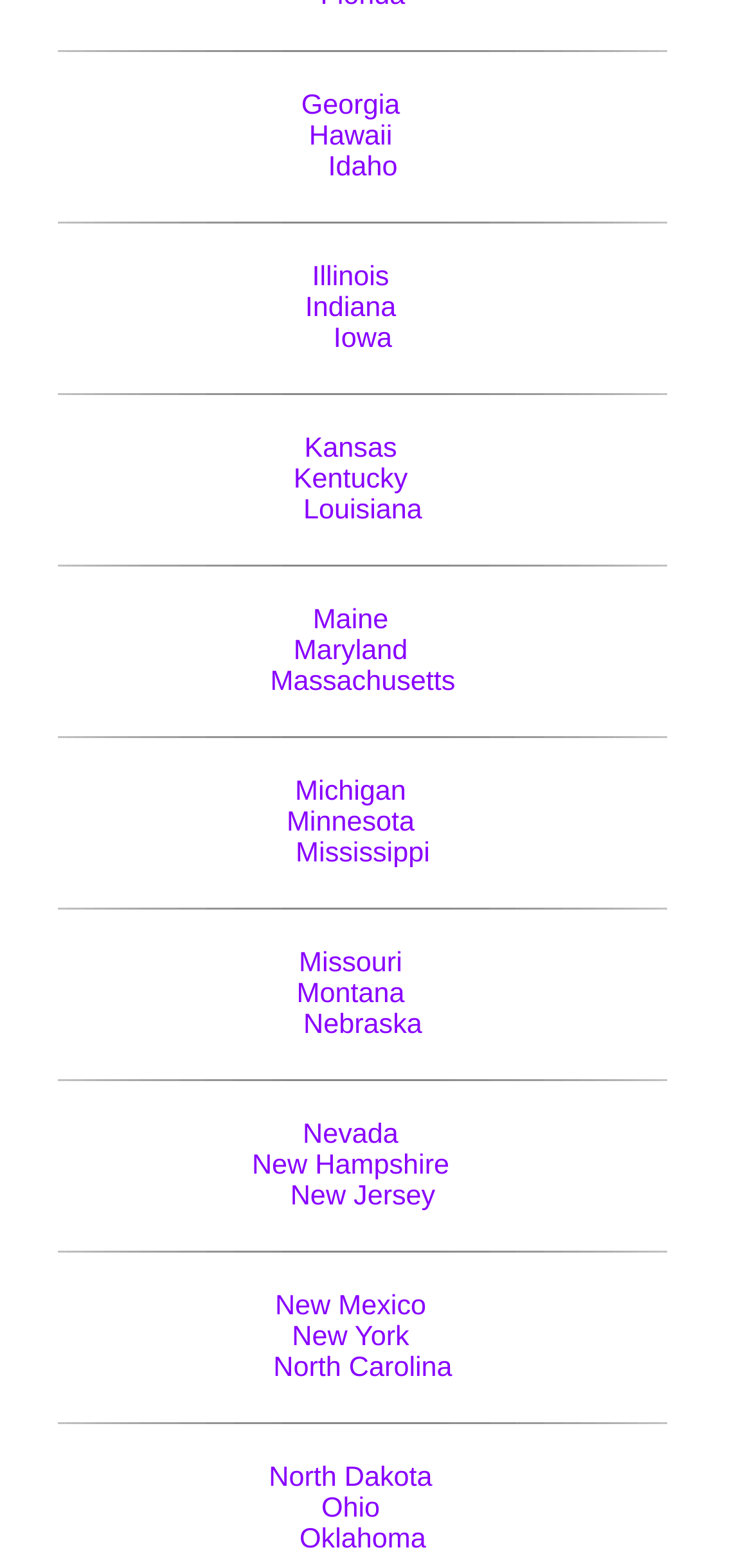Specify the bounding box coordinates of the area to click in order to execute this command: 'Visit Illinois'. The coordinates should consist of four float numbers ranging from 0 to 1, and should be formatted as [left, top, right, bottom].

[0.415, 0.167, 0.518, 0.187]